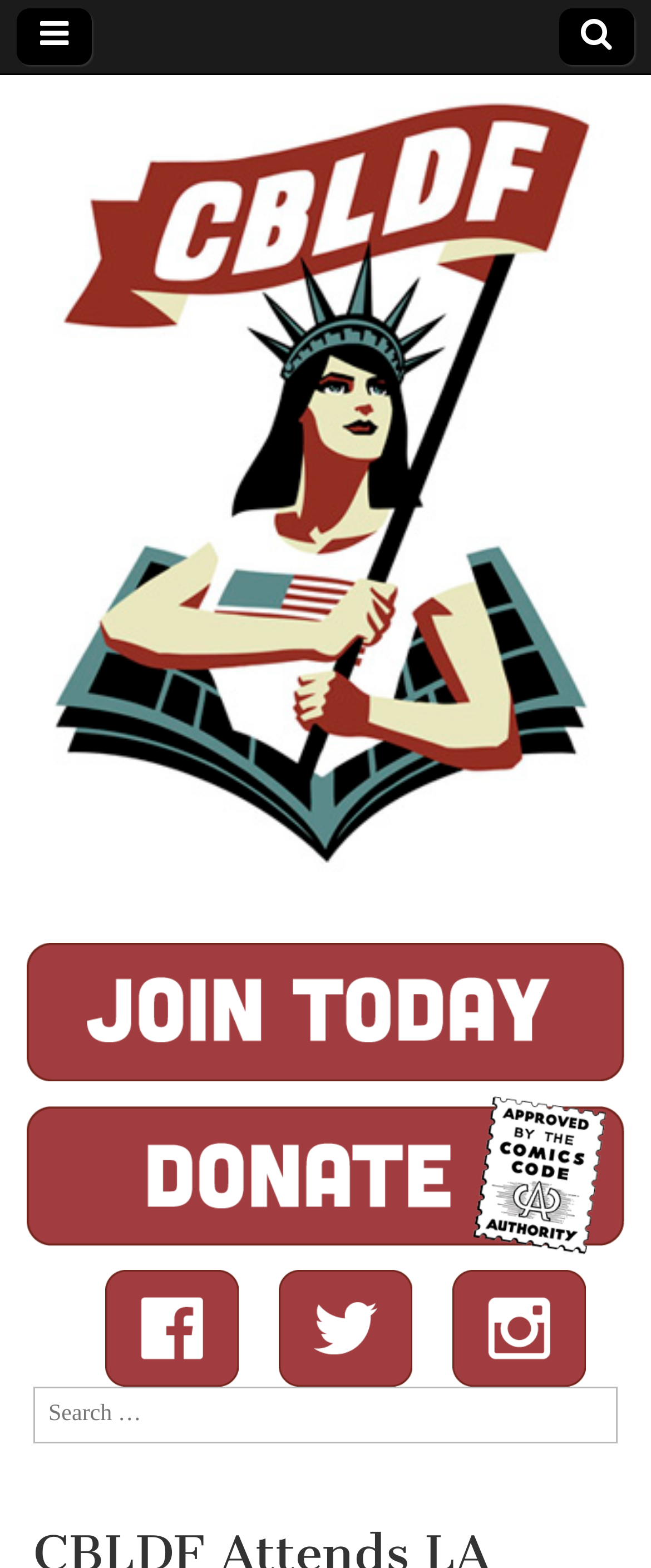Describe every aspect of the webpage comprehensively.

The webpage is about the Comic Book Legal Defense Fund's attendance at the LA Times Festival of Books and Stumptown Comics Fest. 

At the top left corner, there is a small icon represented by '\uf0c9'. On the opposite side, at the top right corner, there is another small icon represented by '\uf002'. 

Below these icons, there is a prominent link to the Comic Book Legal Defense Fund, taking up a significant portion of the top section. 

The main content of the webpage is divided into two sections. On the left side, there is a column with a logo of the organization at the top, followed by three social media links, each represented by an image. 

On the right side, there is a search bar with a label "Search for:" and a search box. 

At the bottom of the page, there are three more images, likely representing the festivals mentioned in the title.